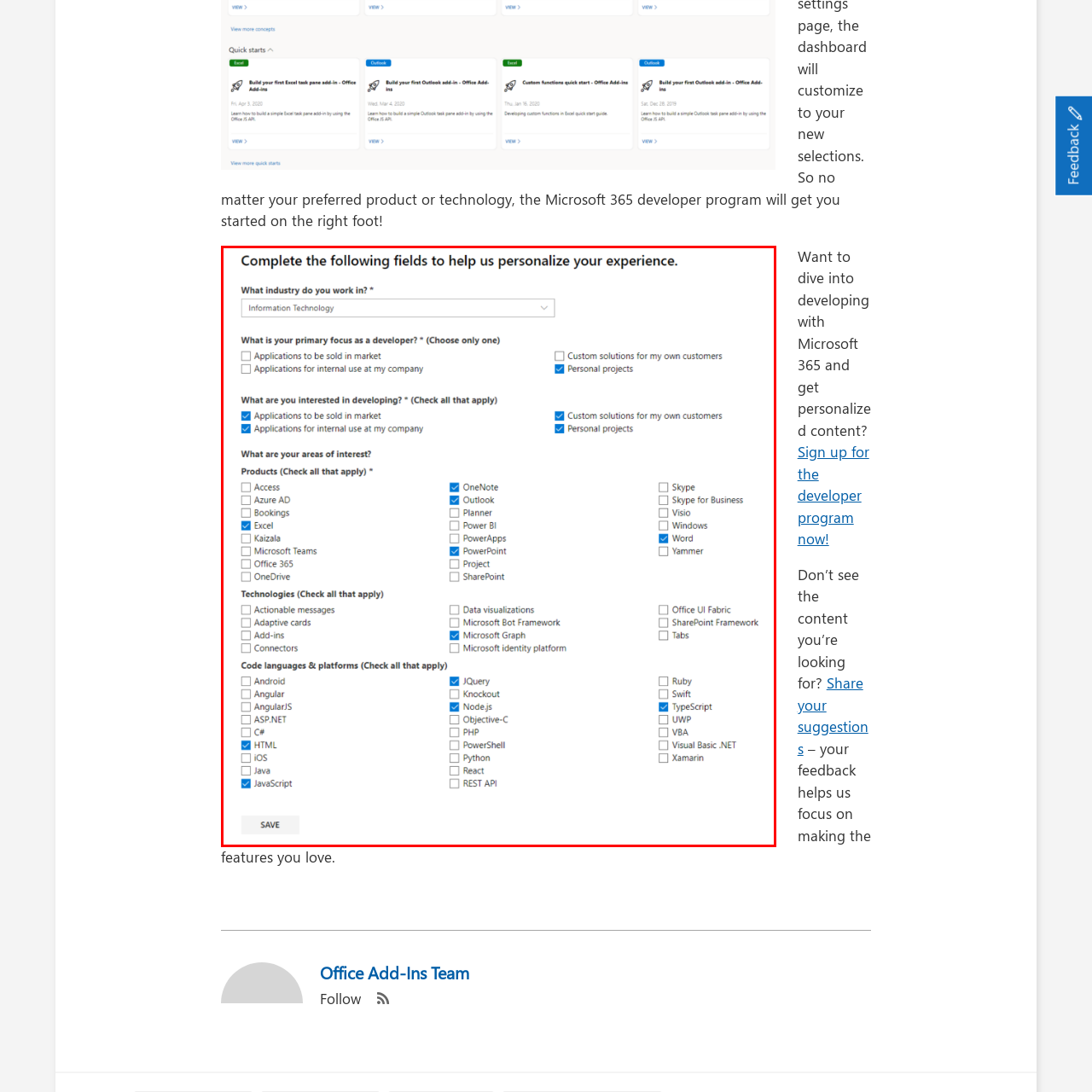Observe the content inside the red rectangle, What is the purpose of the SAVE button? 
Give your answer in just one word or phrase.

To submit preferences